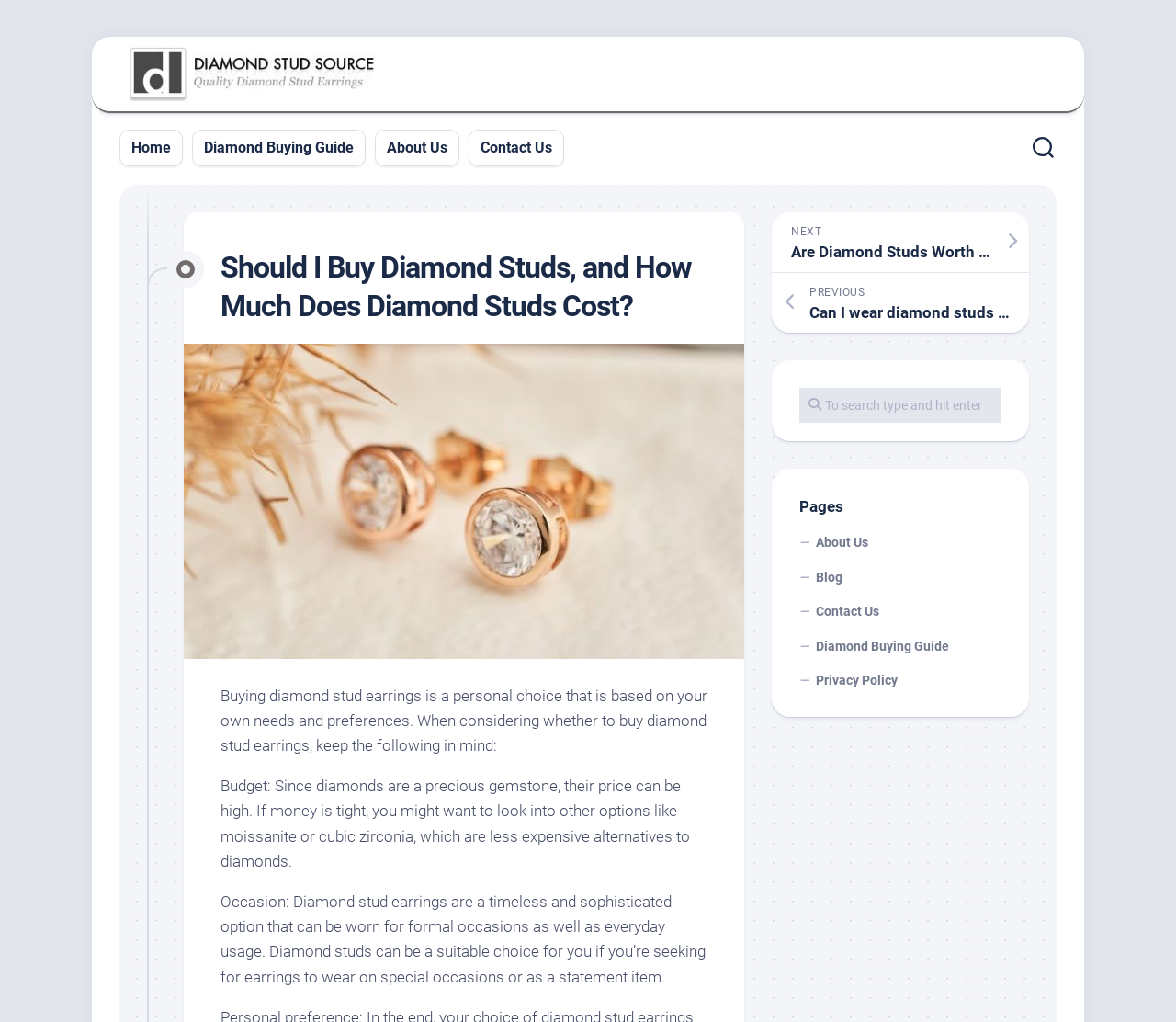What is the principal heading displayed on the webpage?

Should I Buy Diamond Studs, and How Much Does Diamond Studs Cost?